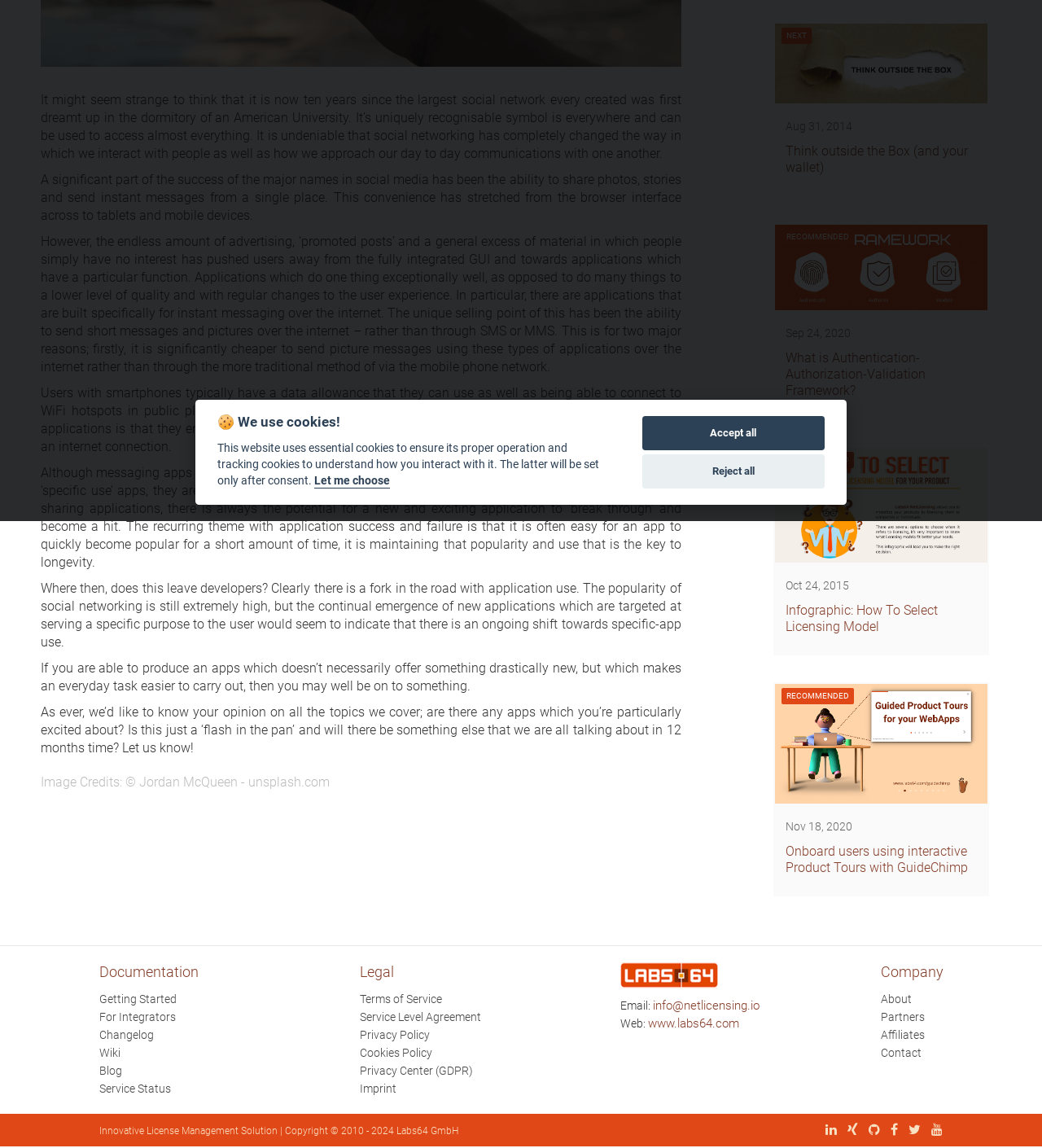Provide the bounding box for the UI element matching this description: "Privacy Center (GDPR)".

[0.345, 0.927, 0.454, 0.938]